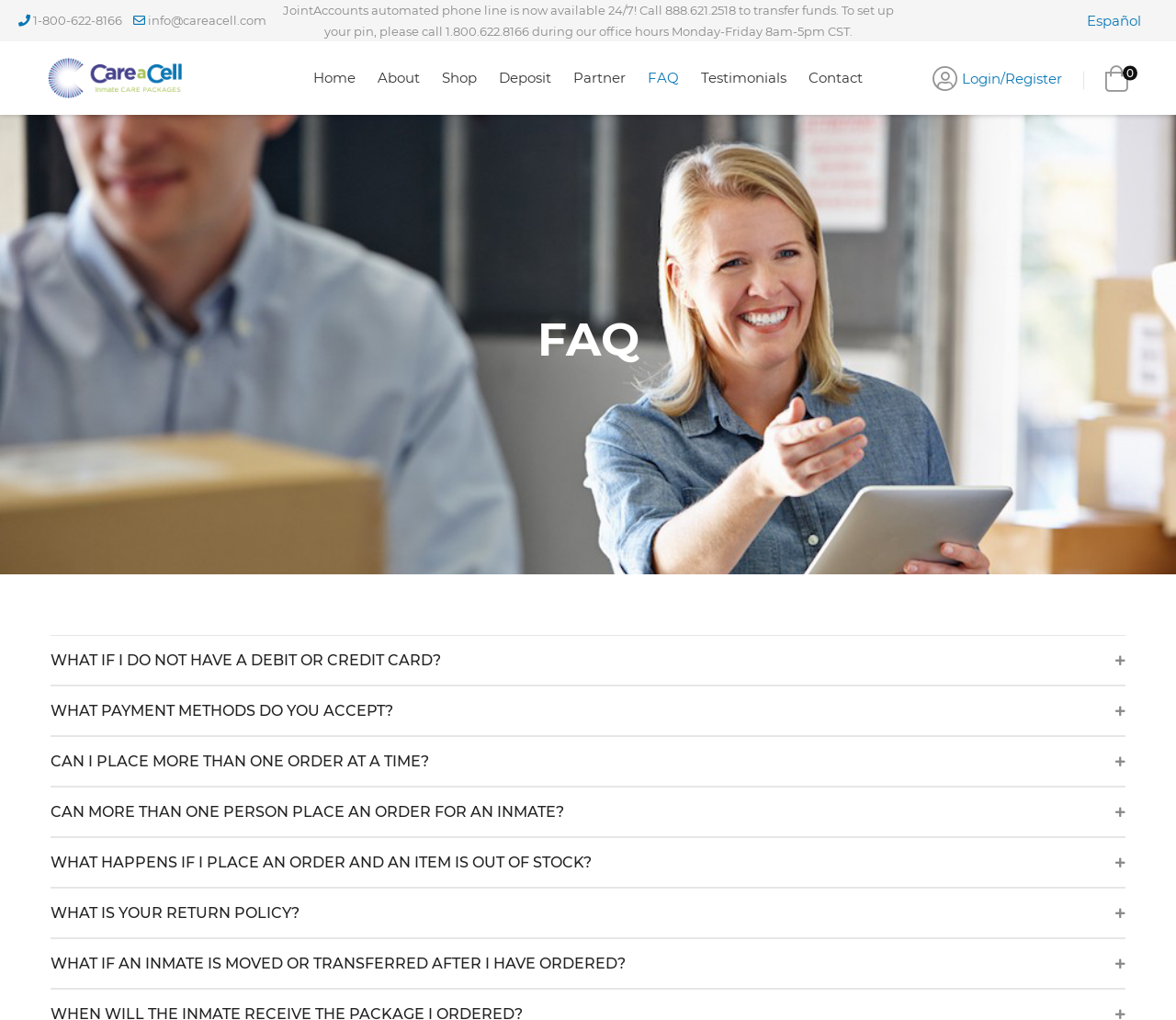Please determine the bounding box coordinates of the element to click in order to execute the following instruction: "Call the automated phone line". The coordinates should be four float numbers between 0 and 1, specified as [left, top, right, bottom].

[0.24, 0.003, 0.76, 0.037]